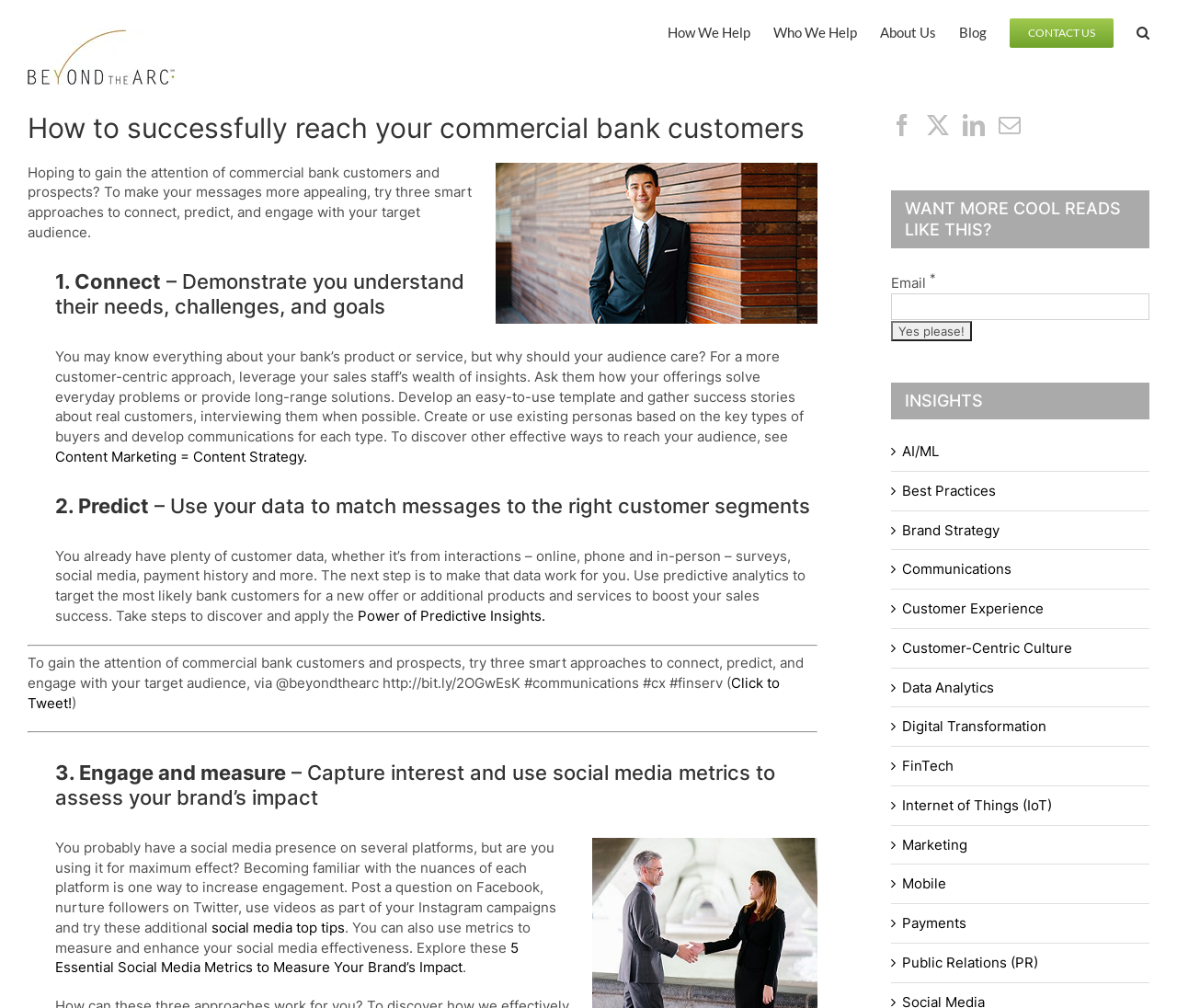What is the third approach to reach commercial bank customers? Refer to the image and provide a one-word or short phrase answer.

Engage and measure